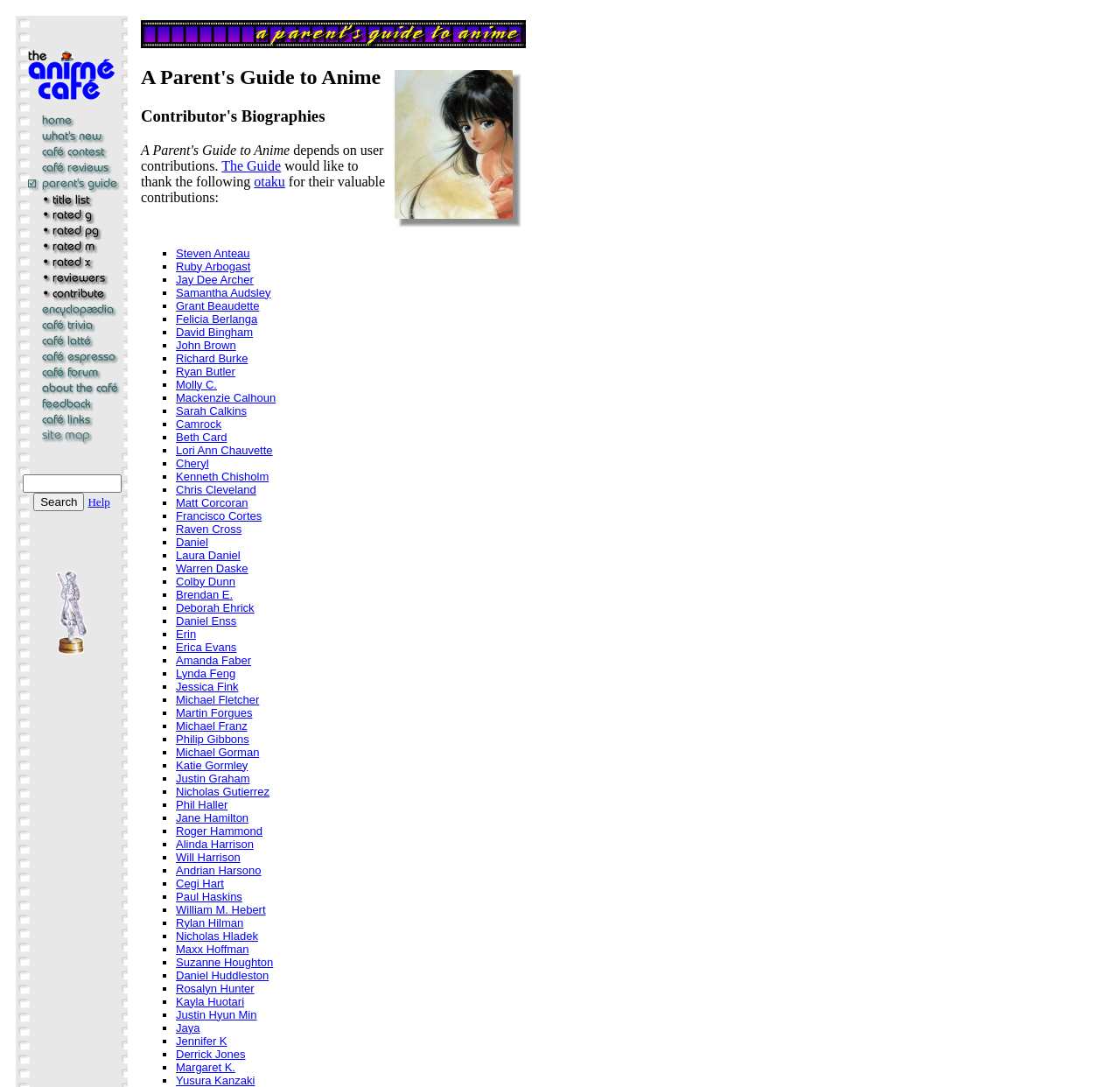Answer the question with a single word or phrase: 
What is the purpose of the search bar?

To search the website